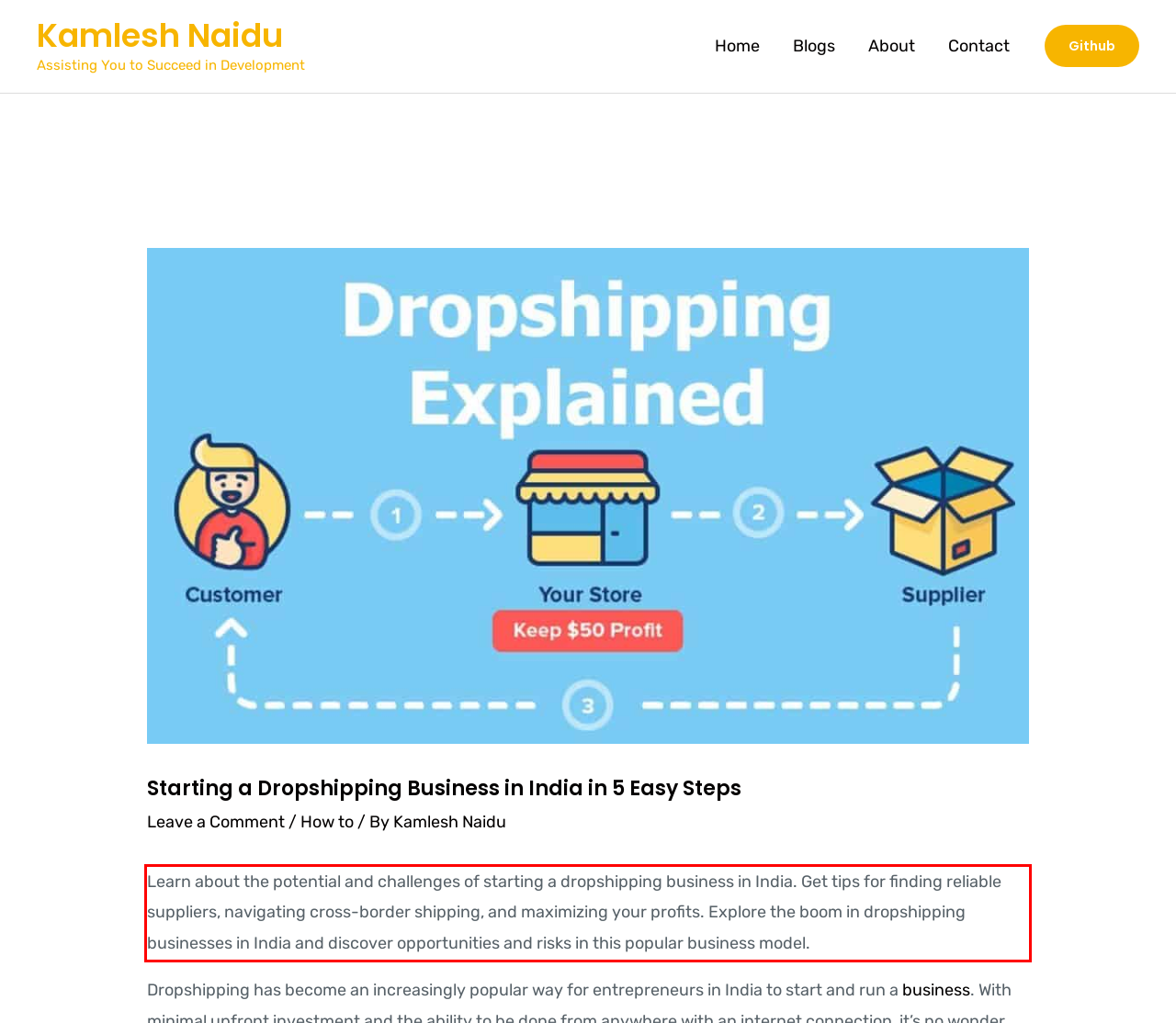You have a screenshot of a webpage, and there is a red bounding box around a UI element. Utilize OCR to extract the text within this red bounding box.

Learn about the potential and challenges of starting a dropshipping business in India. Get tips for finding reliable suppliers, navigating cross-border shipping, and maximizing your profits. Explore the boom in dropshipping businesses in India and discover opportunities and risks in this popular business model.